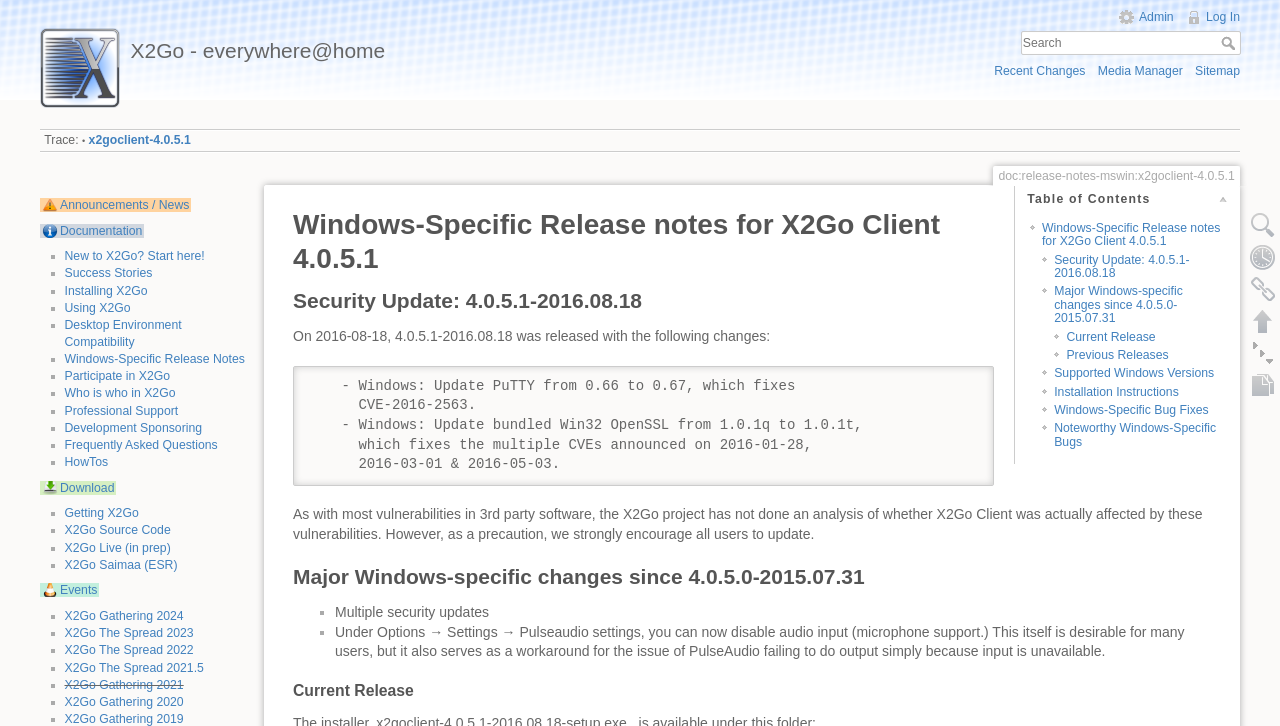Respond with a single word or phrase to the following question: What is the text of the link that is located below the 'Security Update: 4.0.5.1-2016.08.18' link?

Major Windows-specific changes since 4.0.5.0-2015.07.31